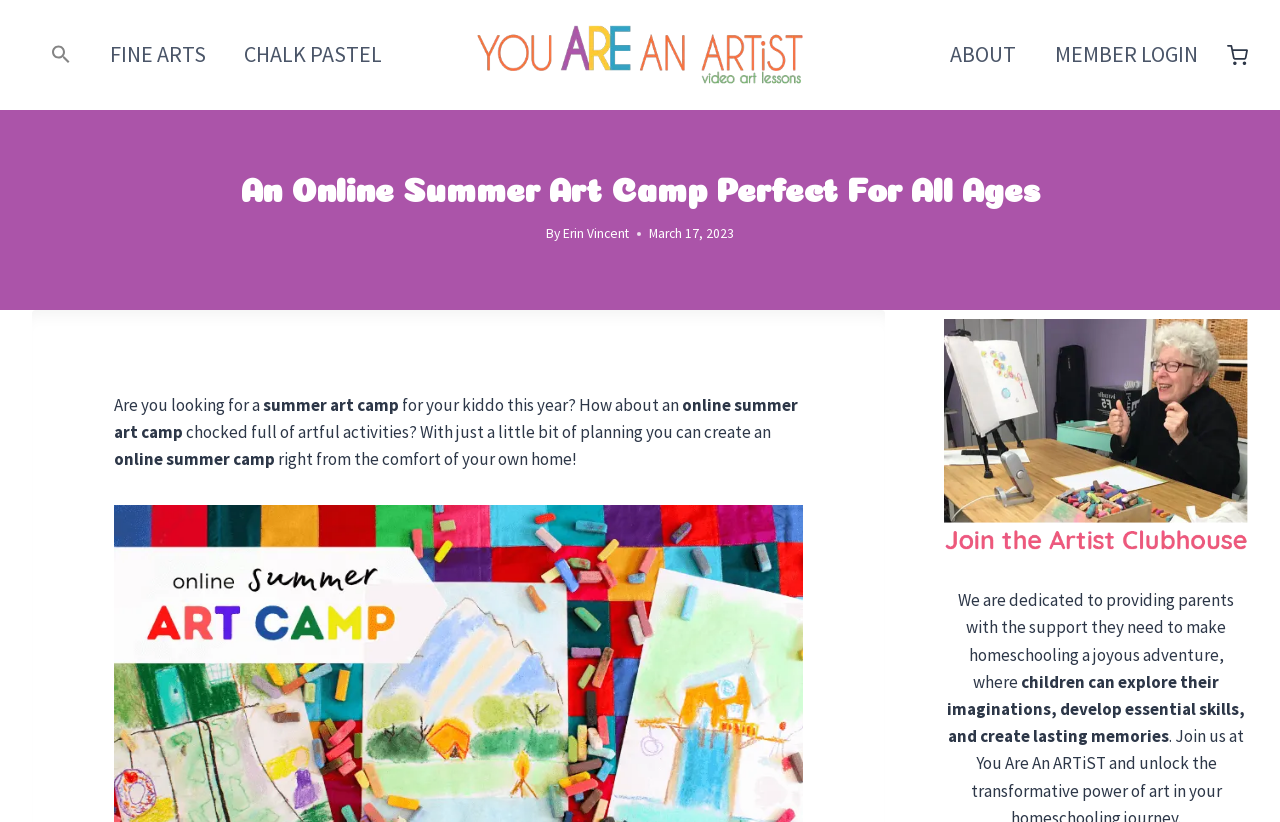Determine the bounding box coordinates for the region that must be clicked to execute the following instruction: "Click on the HOME link".

None